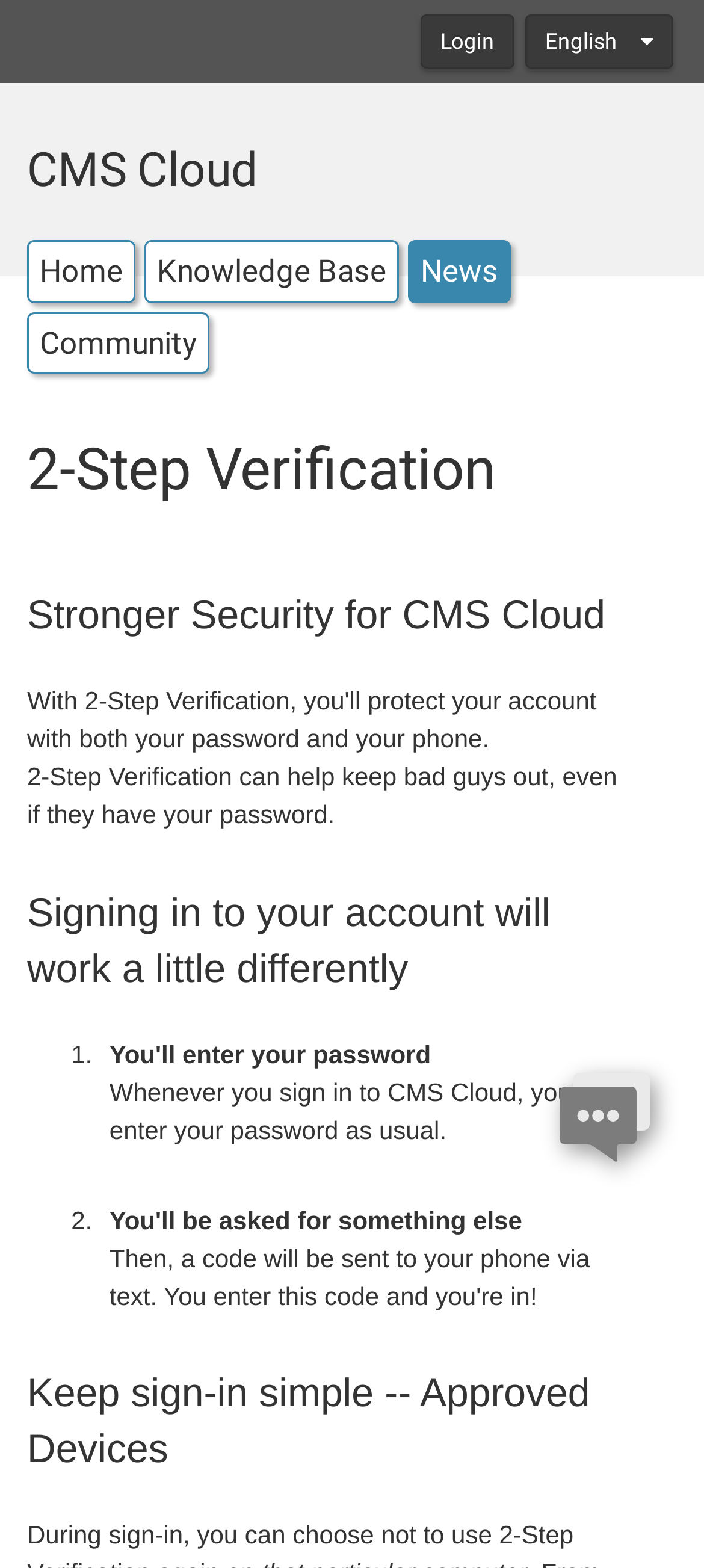Provide the bounding box coordinates for the area that should be clicked to complete the instruction: "Read about 2-Step Verification".

[0.038, 0.28, 0.962, 0.32]